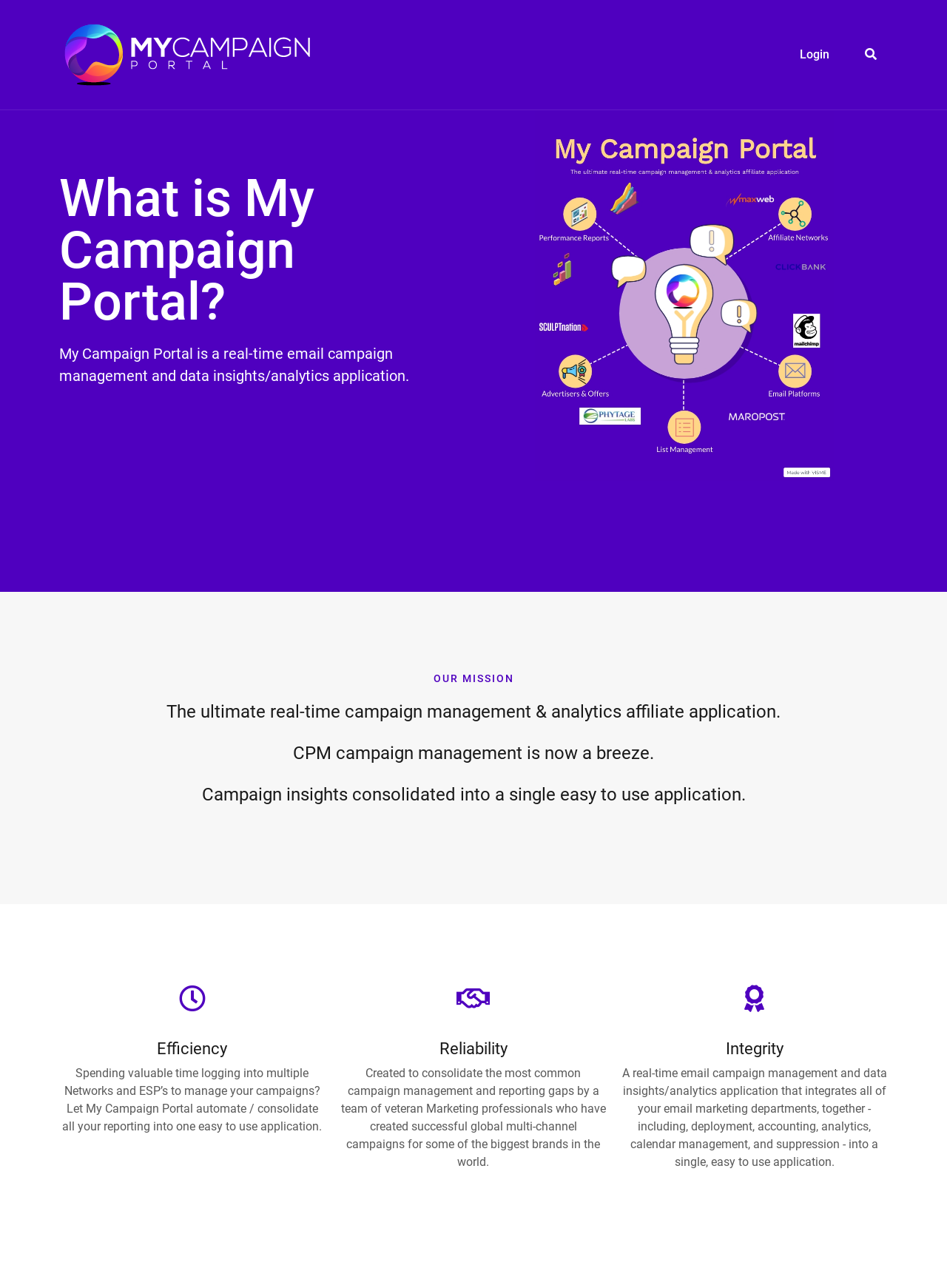Give a detailed overview of the webpage's appearance and contents.

The webpage is titled "Home - My Campaign Portal" and has a prominent link with the same name at the top left corner, accompanied by an image with the same name. On the top right corner, there is a "Login" link. 

Below the title, there is a heading that asks "What is My Campaign Portal?" followed by a brief description that summarizes the application's purpose as a real-time email campaign management and data insights/analytics tool.

Further down, there are three headings: "OUR MISSION", "Efficiency", "Reliability", and "Integrity", each with corresponding descriptive texts. The "OUR MISSION" section has three paragraphs that highlight the benefits of using the application, including easy campaign management and consolidated insights.

The "Efficiency" section is located below the "OUR MISSION" section and has a paragraph that explains how the application can automate and consolidate reporting from multiple networks and ESPs. To the right of the "Efficiency" section is the "Reliability" section, which has a paragraph that describes the application's creation by a team of veteran marketing professionals.

Finally, the "Integrity" section is located at the bottom right corner and has a paragraph that elaborates on the application's features, including integration of email marketing departments into a single, easy-to-use application.